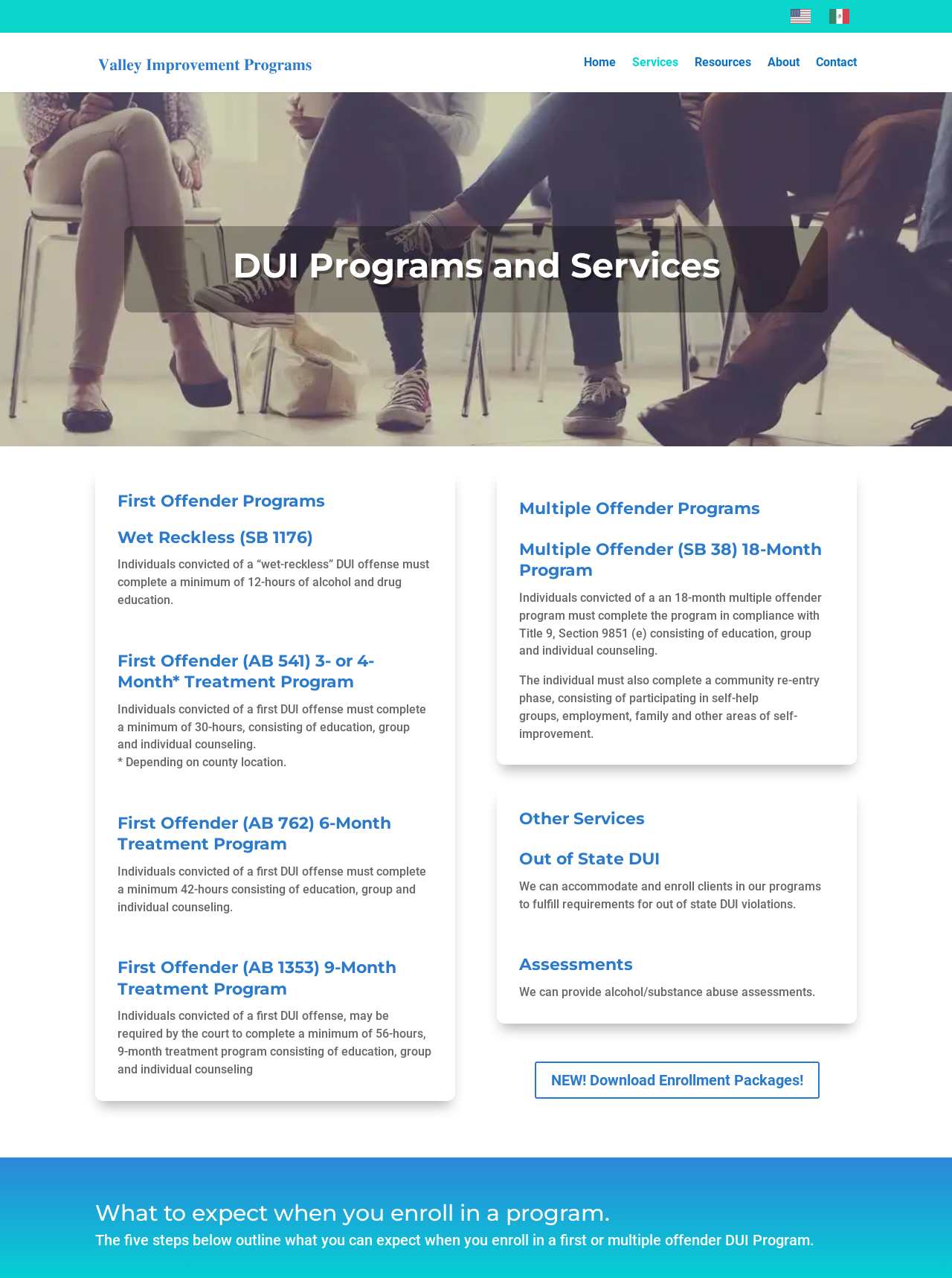Mark the bounding box of the element that matches the following description: "aria-label="Language selected: English"".

[0.521, 0.042, 0.537, 0.056]